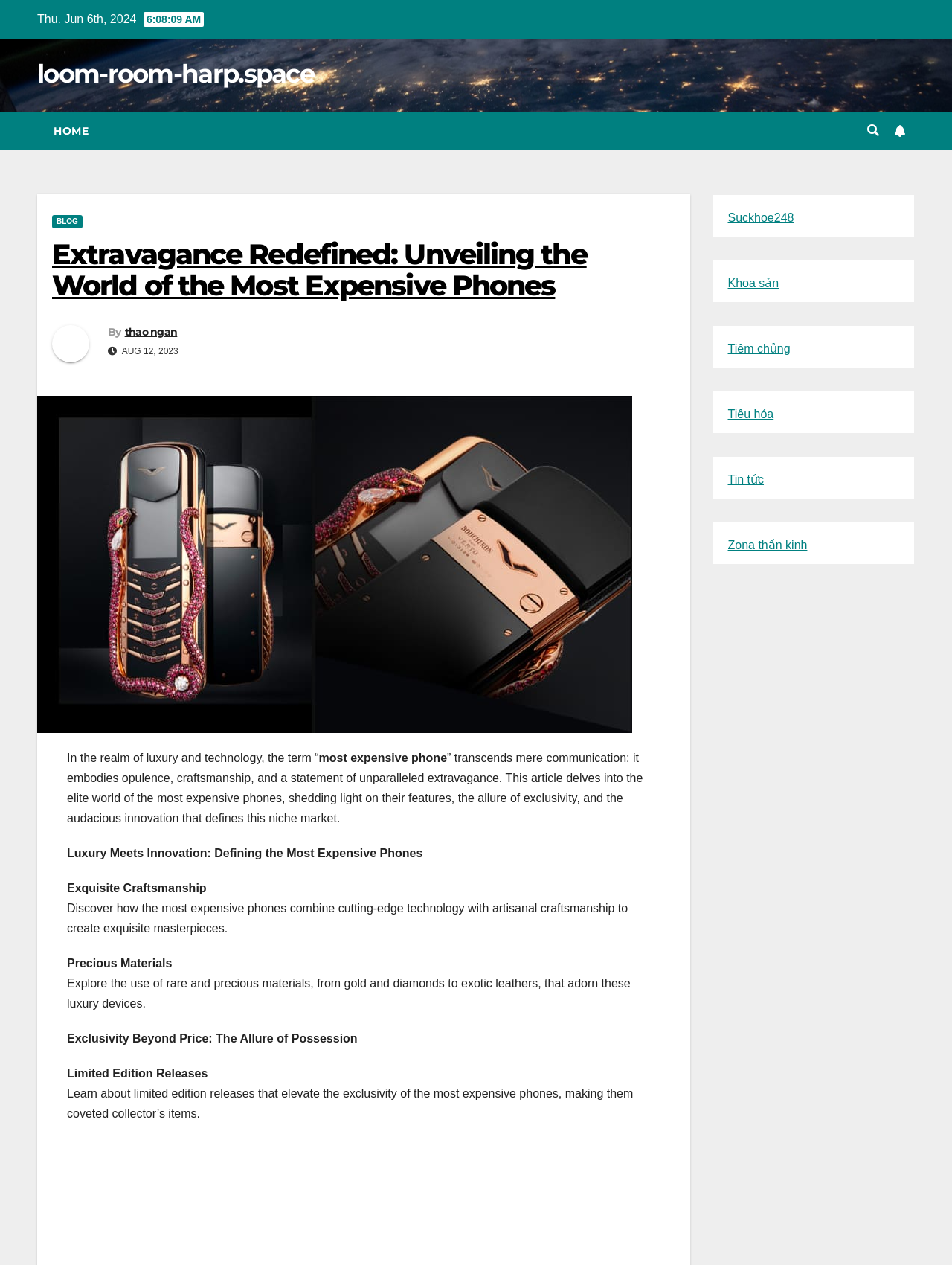Identify the bounding box coordinates of the element to click to follow this instruction: 'Visit the blog'. Ensure the coordinates are four float values between 0 and 1, provided as [left, top, right, bottom].

[0.055, 0.17, 0.087, 0.181]